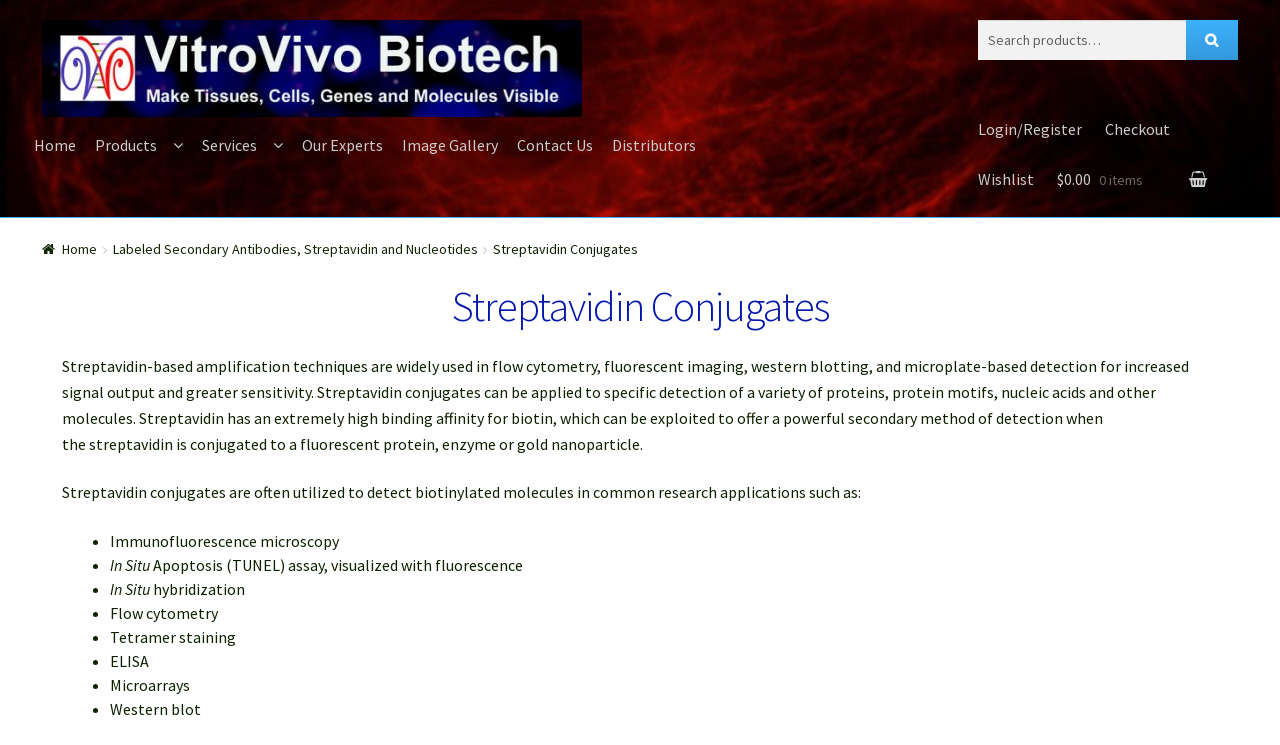Utilize the information from the image to answer the question in detail:
How many research applications are mentioned on this webpage?

The webpage lists 8 research applications where Streptavidin conjugates are utilized, including immunofluorescence microscopy, in situ hybridization, flow cytometry, western blot, and others.